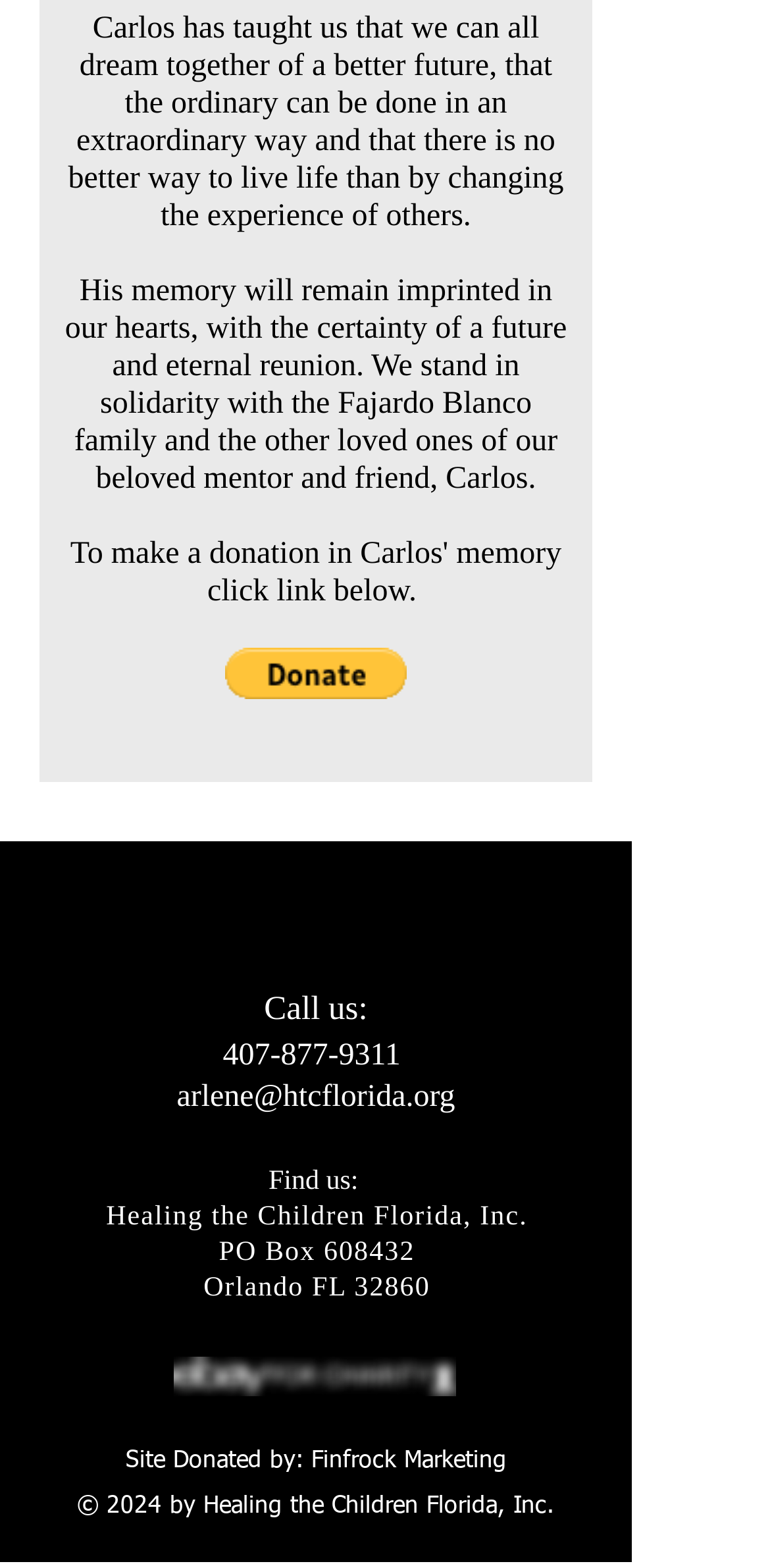Return the bounding box coordinates of the UI element that corresponds to this description: "Site Donated by: Finfrock Marketing". The coordinates must be given as four float numbers in the range of 0 and 1, [left, top, right, bottom].

[0.163, 0.925, 0.658, 0.94]